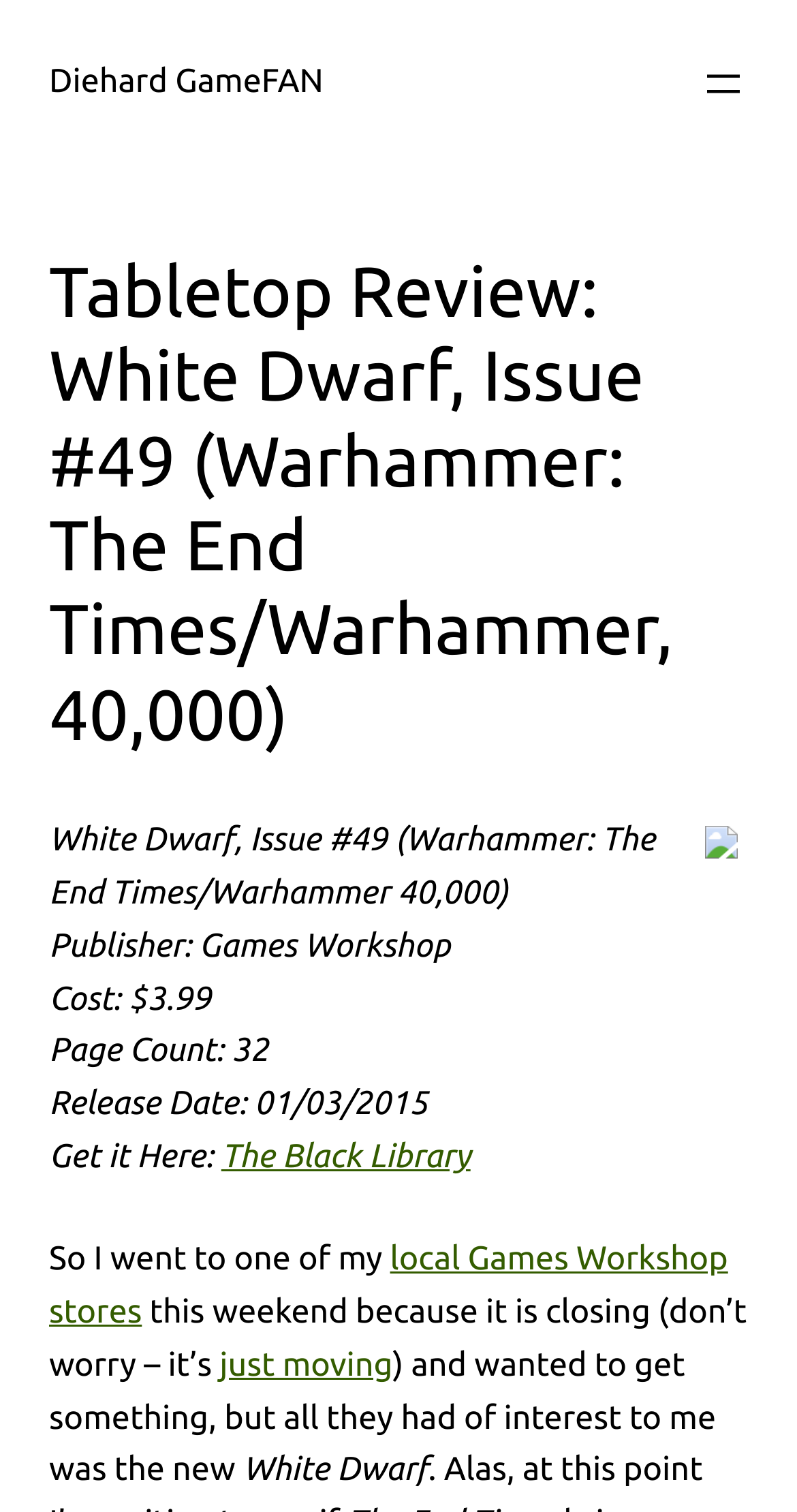Please determine the primary heading and provide its text.

Tabletop Review: White Dwarf, Issue #49 (Warhammer: The End Times/Warhammer, 40,000)